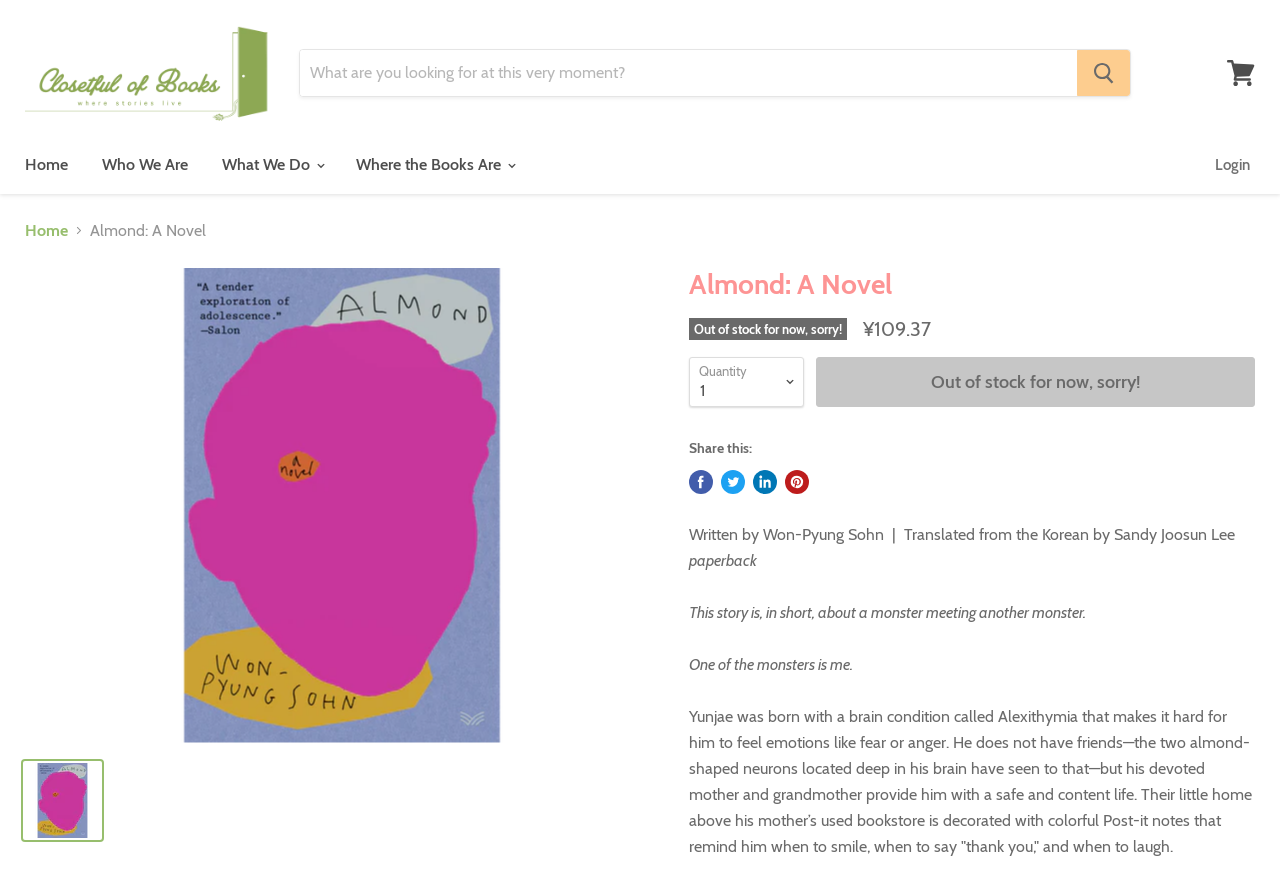Locate the bounding box coordinates of the clickable area needed to fulfill the instruction: "Search for a product".

[0.234, 0.057, 0.841, 0.109]